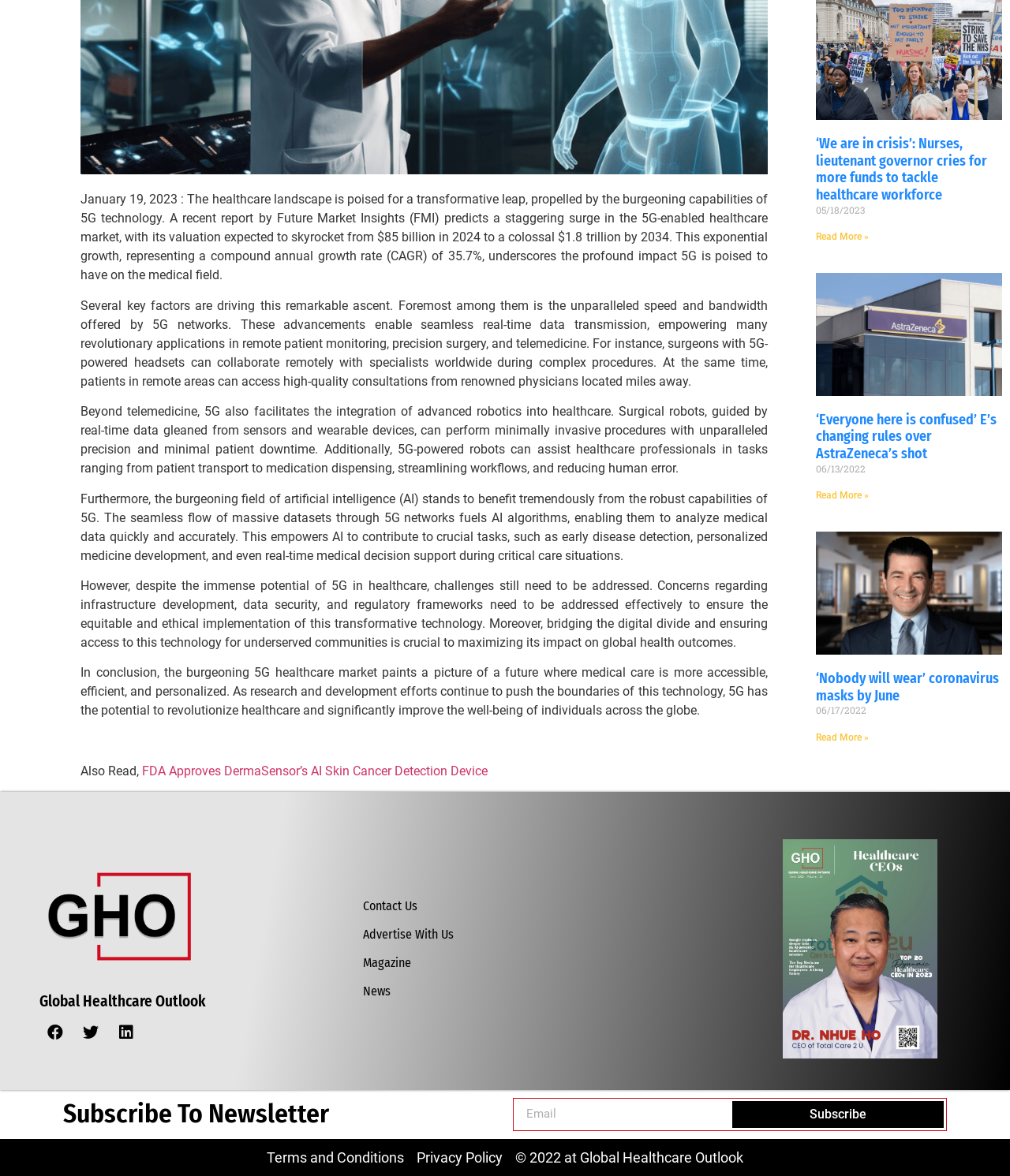Identify the bounding box of the UI element described as follows: "Terms and Conditions". Provide the coordinates as four float numbers in the range of 0 to 1 [left, top, right, bottom].

[0.264, 0.975, 0.4, 0.993]